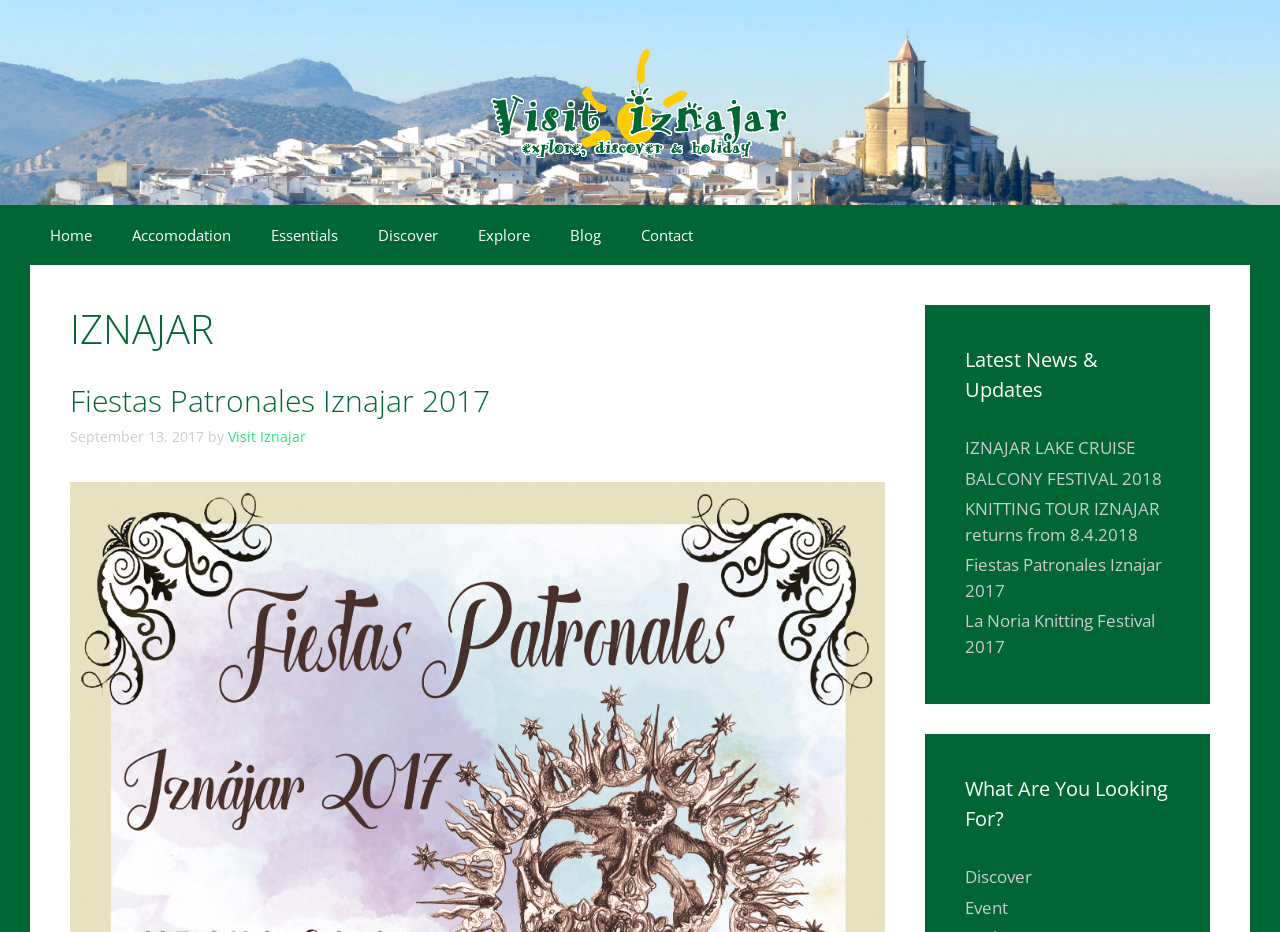Please determine the bounding box coordinates of the clickable area required to carry out the following instruction: "Discover latest news and updates". The coordinates must be four float numbers between 0 and 1, represented as [left, top, right, bottom].

[0.754, 0.37, 0.914, 0.435]